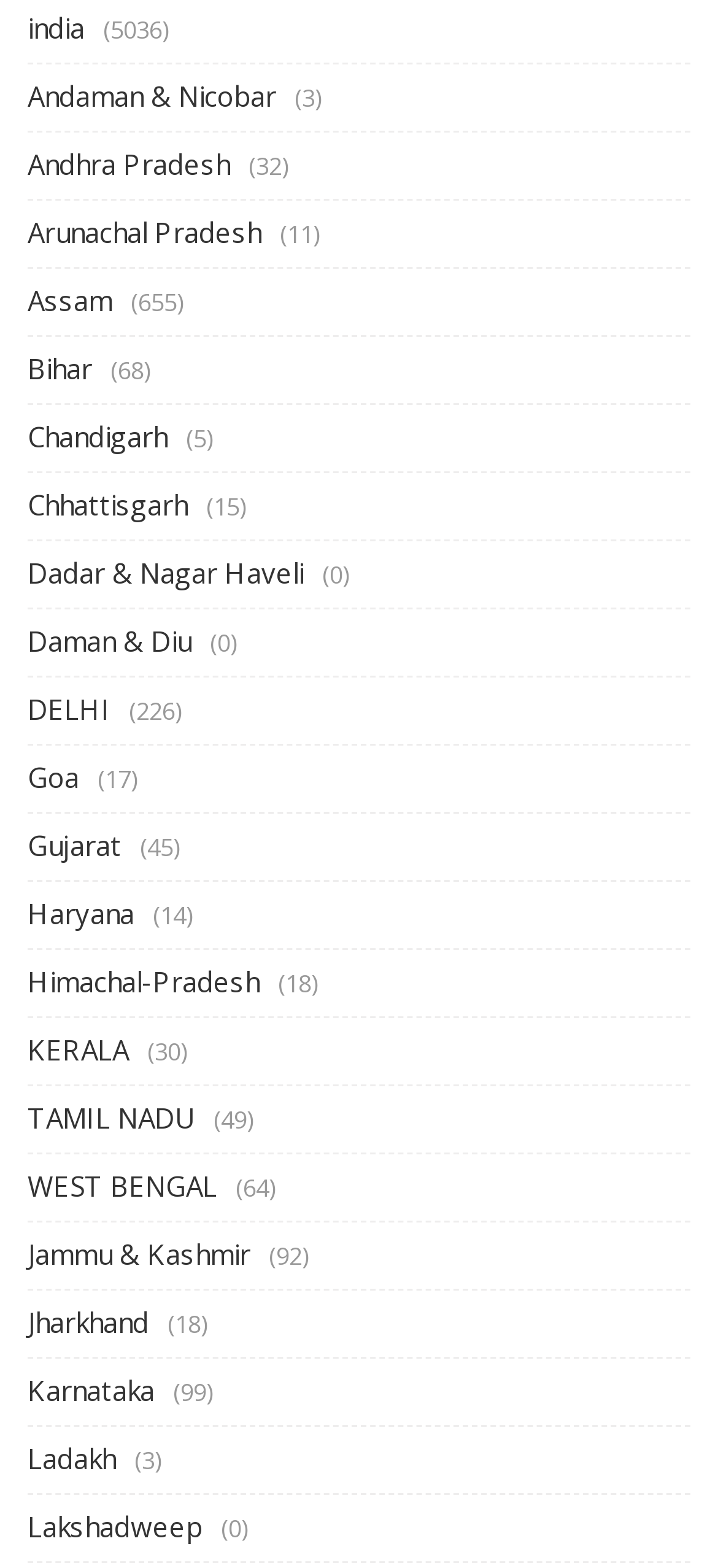Provide a short, one-word or phrase answer to the question below:
Which state has the number 226?

DELHI